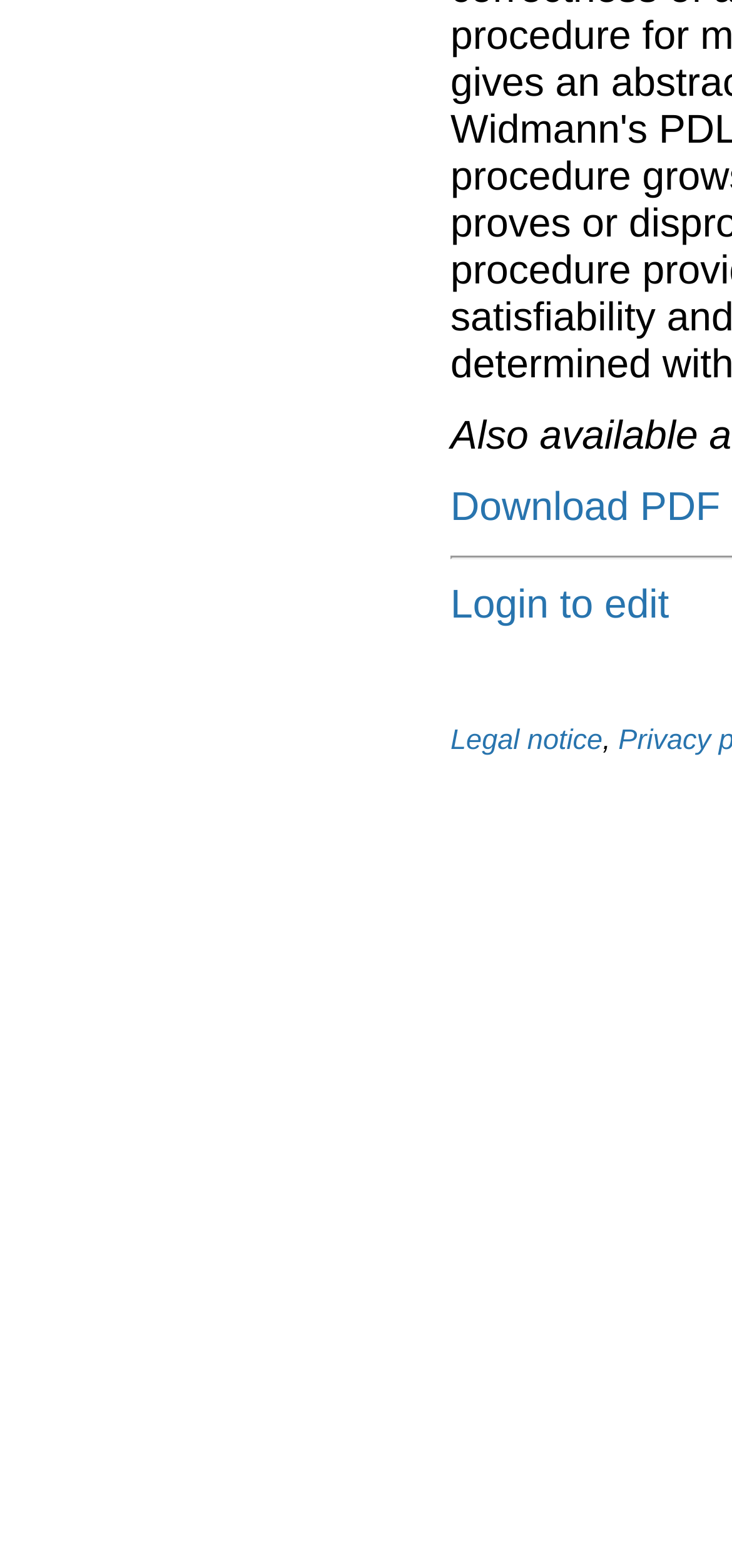Using the provided description Download PDF, find the bounding box coordinates for the UI element. Provide the coordinates in (top-left x, top-left y, bottom-right x, bottom-right y) format, ensuring all values are between 0 and 1.

[0.615, 0.309, 0.984, 0.337]